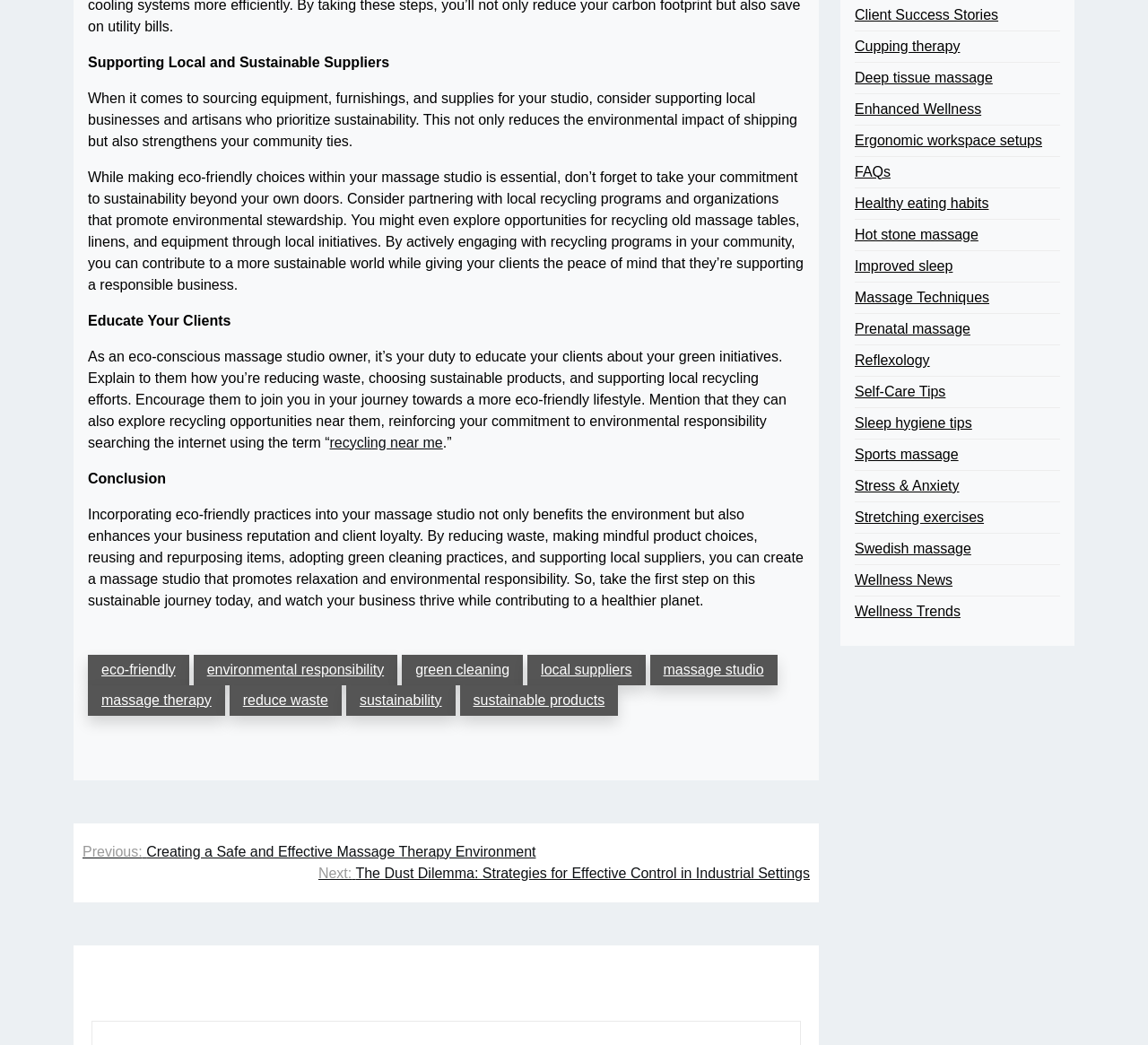Select the bounding box coordinates of the element I need to click to carry out the following instruction: "Learn about 'massage therapy'".

[0.077, 0.655, 0.196, 0.685]